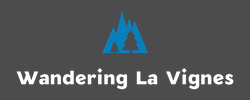Provide a thorough description of the image.

This image features the logo for "Wandering La Vignes," elegantly styled with a minimalist design. The logo centers around a vibrant blue silhouette of mountains and evergreen trees, evoking a sense of adventure and the great outdoors. Below the graphic, the name "Wandering La Vignes" is prominently displayed in a bold, white font, enhancing readability against a contrasting dark grey background. This combination of elements captures the essence of exploration and nature, connecting with the theme of outdoor experiences and travel.